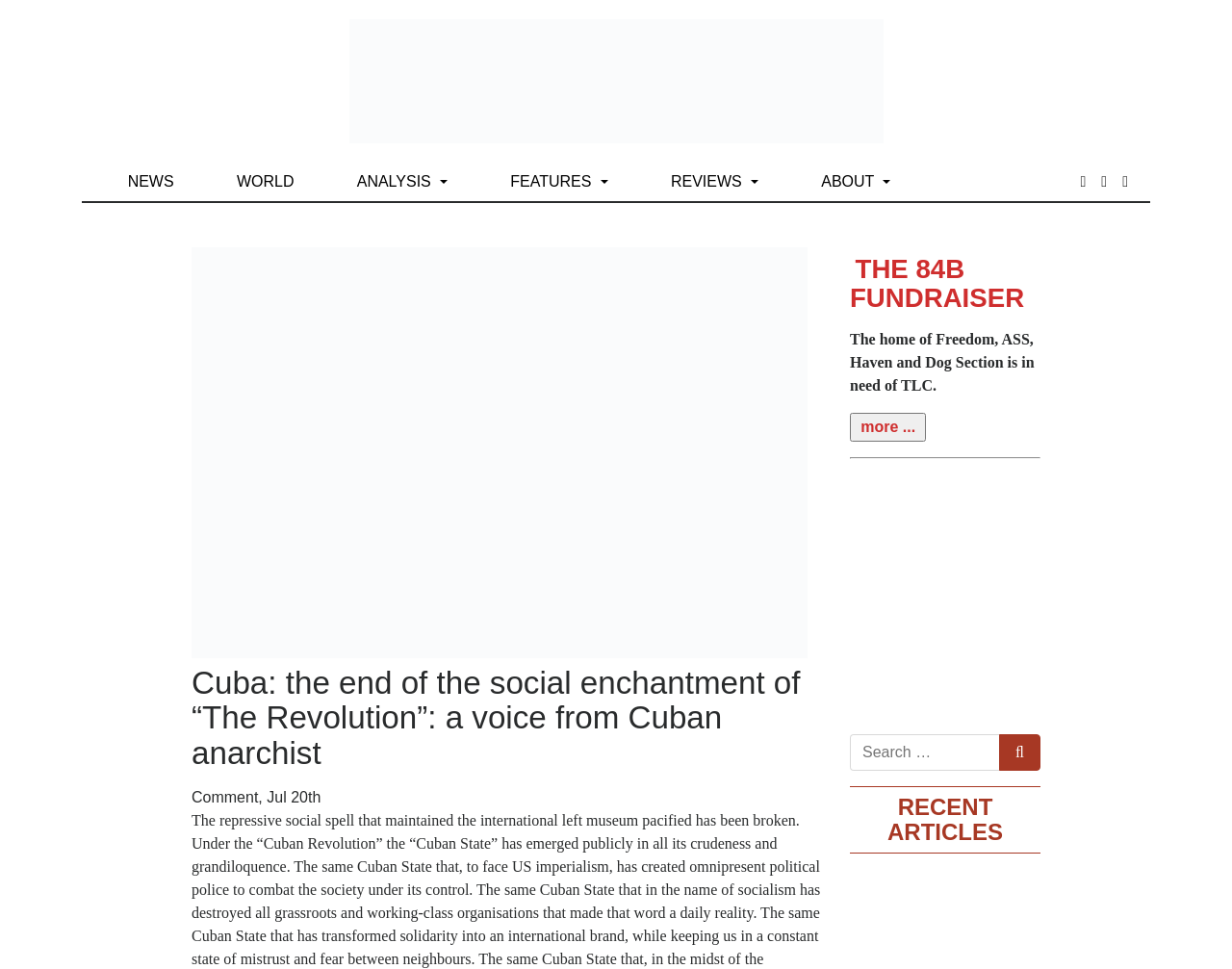Give a concise answer using only one word or phrase for this question:
How many main categories are there in the top navigation menu?

6